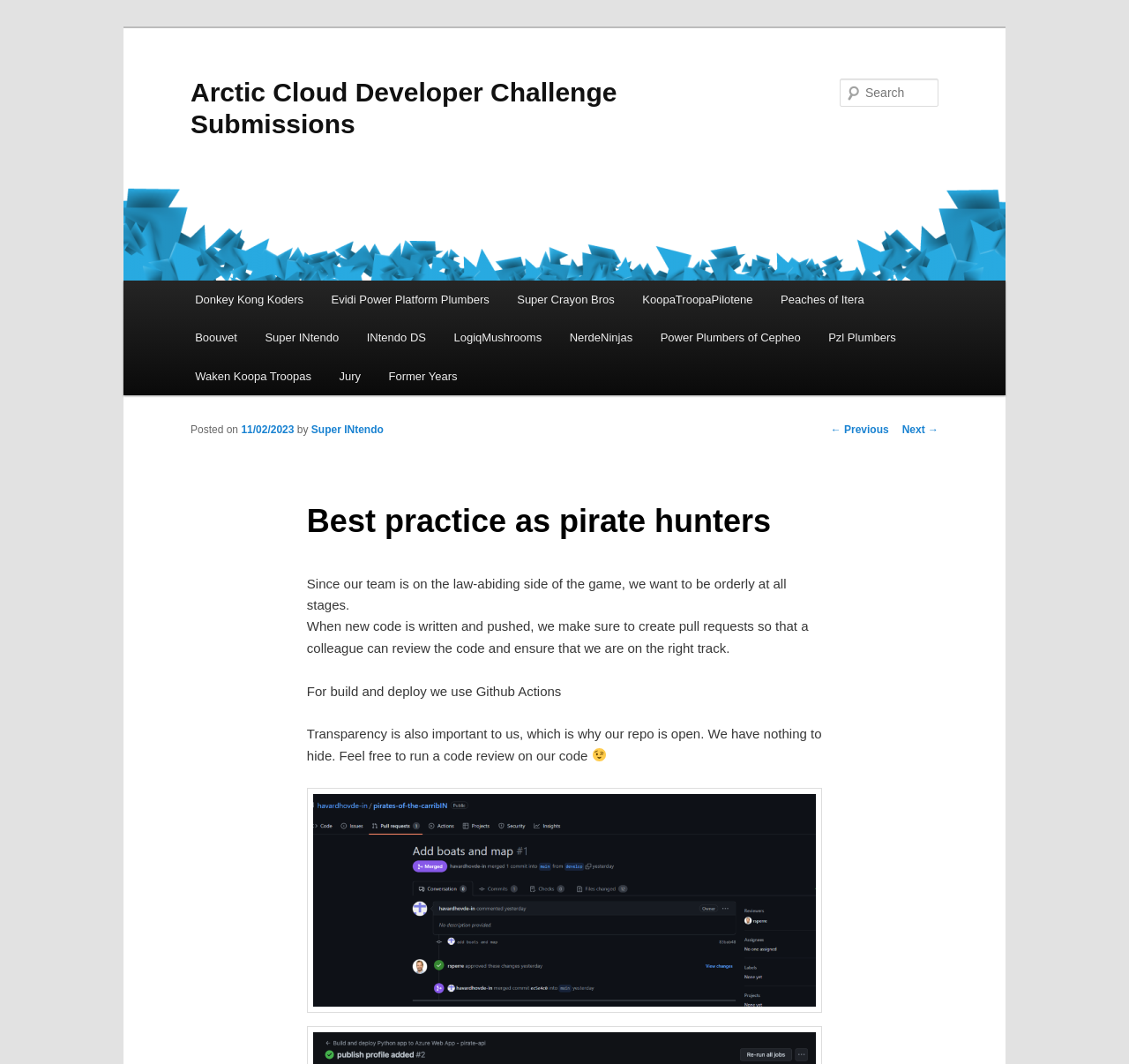Pinpoint the bounding box coordinates of the area that should be clicked to complete the following instruction: "Visit Donkey Kong Koders". The coordinates must be given as four float numbers between 0 and 1, i.e., [left, top, right, bottom].

[0.16, 0.264, 0.281, 0.3]